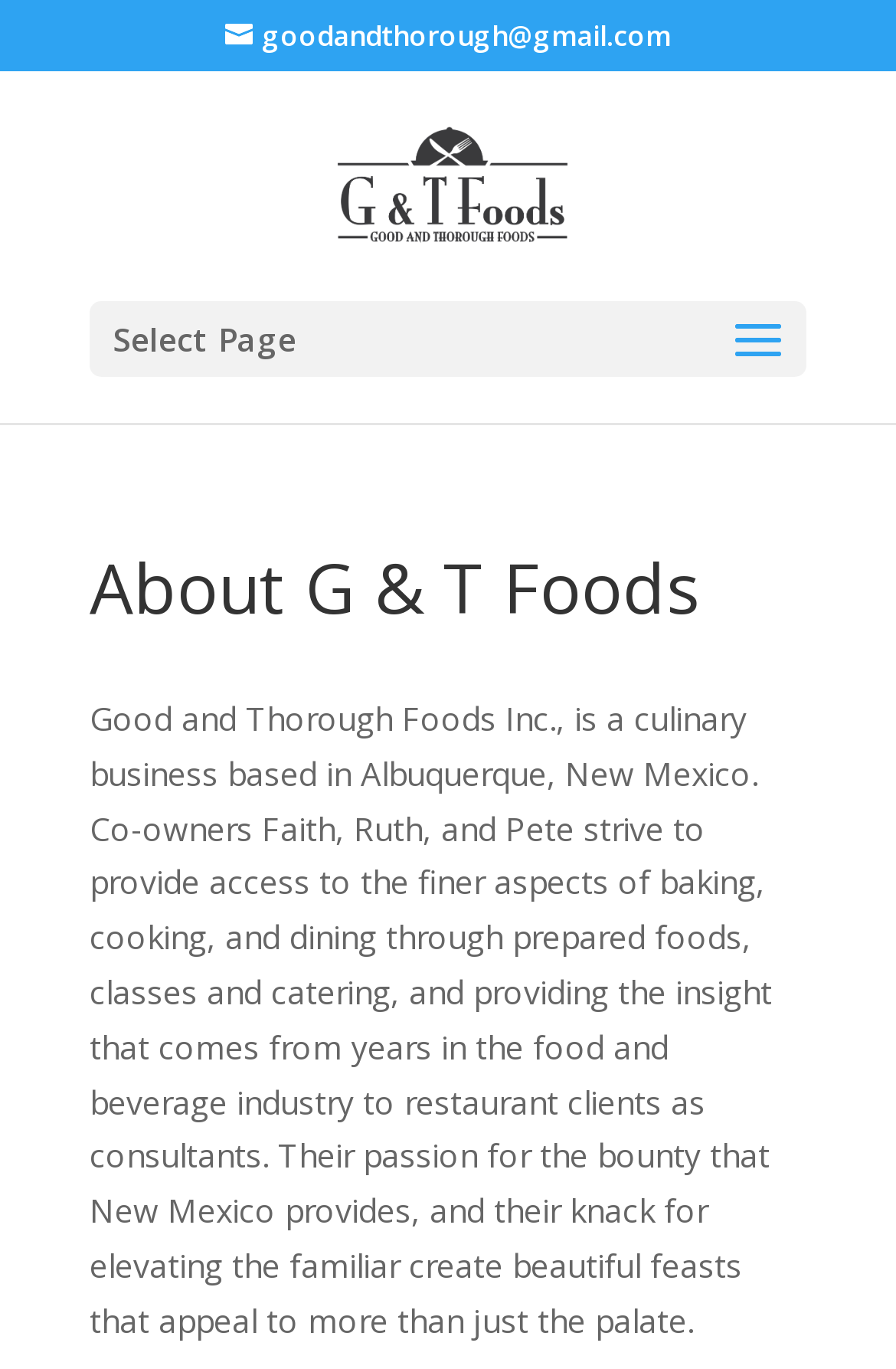Locate the bounding box coordinates of the UI element described by: "Job agency North York". Provide the coordinates as four float numbers between 0 and 1, formatted as [left, top, right, bottom].

None